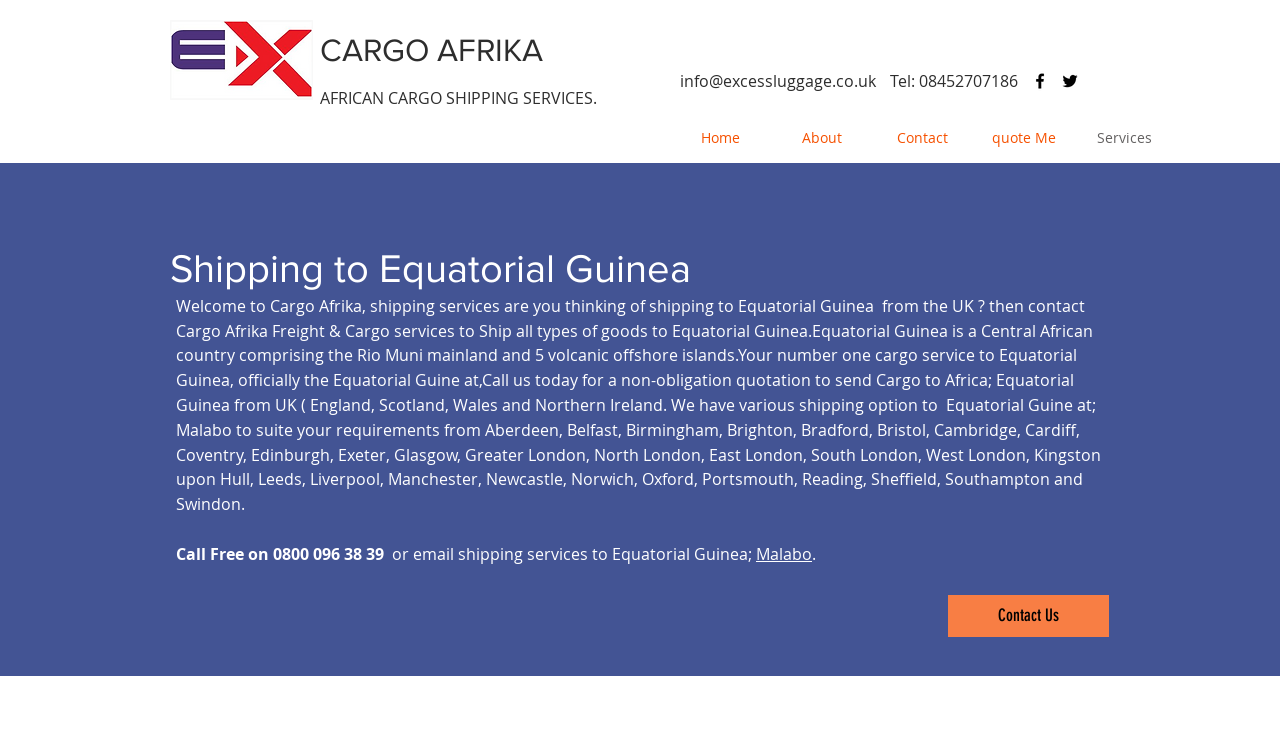Please specify the bounding box coordinates of the area that should be clicked to accomplish the following instruction: "Click the Cargo Afrika logo". The coordinates should consist of four float numbers between 0 and 1, i.e., [left, top, right, bottom].

[0.133, 0.027, 0.245, 0.137]